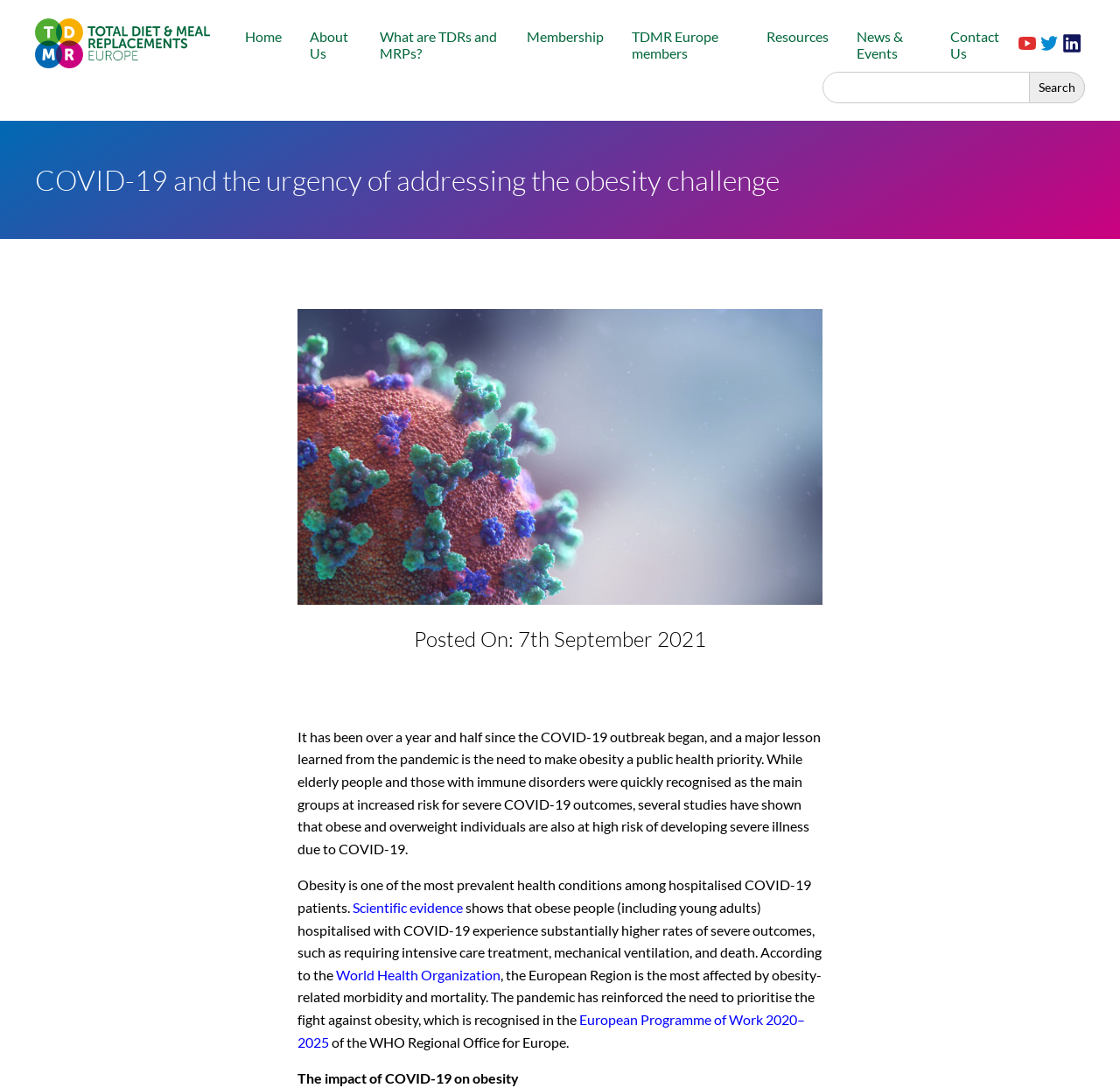Generate an in-depth caption that captures all aspects of the webpage.

The webpage is about the urgency of addressing the obesity challenge in the context of COVID-19. At the top, there is a header section with a logo and several links, including "Home", "About Us", and "What are TDRs and MRPs?". Below the header, there is a section with multiple links related to Total Diet Replacements and Meal Replacement Products, as well as obesity and comorbidities.

On the right side of the page, there is a search bar with a search button. Above the search bar, there are links to social media platforms, including YouTube, Twitter, and LinkedIn.

The main content of the page is an article about the importance of addressing obesity in the context of COVID-19. The article is divided into several sections, with headings and paragraphs of text. The text discusses the need to make obesity a public health priority, citing studies that show obese and overweight individuals are at high risk of developing severe illness due to COVID-19. There are also links to external sources, such as the World Health Organization, and references to scientific evidence.

At the bottom of the page, there are more links, including "News & Events", "Contact Us", and "Membership". Overall, the webpage appears to be a resource for information on Total Diet Replacements and Meal Replacement Products, as well as the importance of addressing obesity in the context of COVID-19.